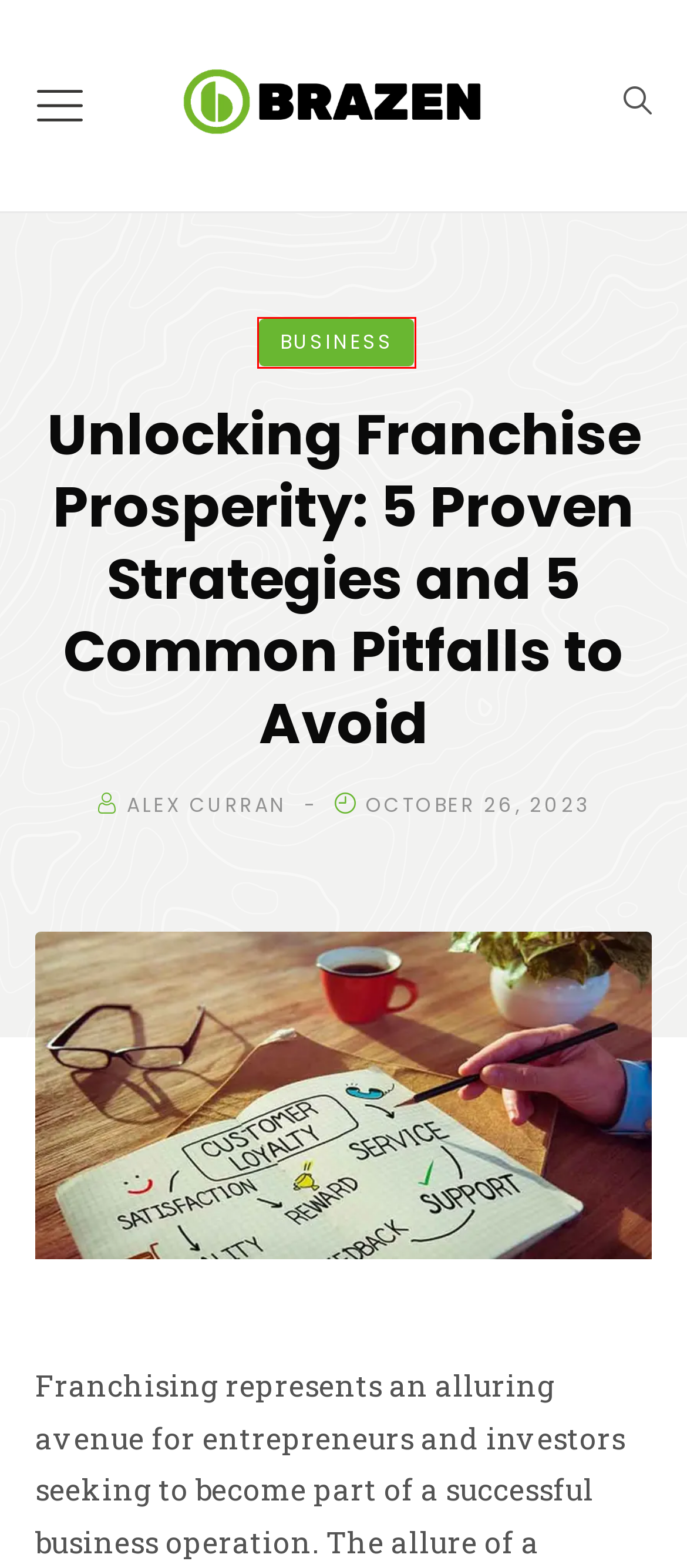You are given a screenshot depicting a webpage with a red bounding box around a UI element. Select the description that best corresponds to the new webpage after clicking the selected element. Here are the choices:
A. Alex Curran - BrazenDenver
B. Home - BrazenDenver
C. From A-B-C to 1-2-3: Basic Skills for Lifelong Success - BrazenDenver
D. BUSINESS - BrazenDenver
E. Lack of Wealth Management Can Affect Your Financial Status in the Future - BrazenDenver
F. FASHION - BrazenDenver
G. Zuri Kye Edwards: Earning His Mother's Utmost Trust as Her Dedicated Manager - BrazenDenver
H. HEALTH - BrazenDenver

D